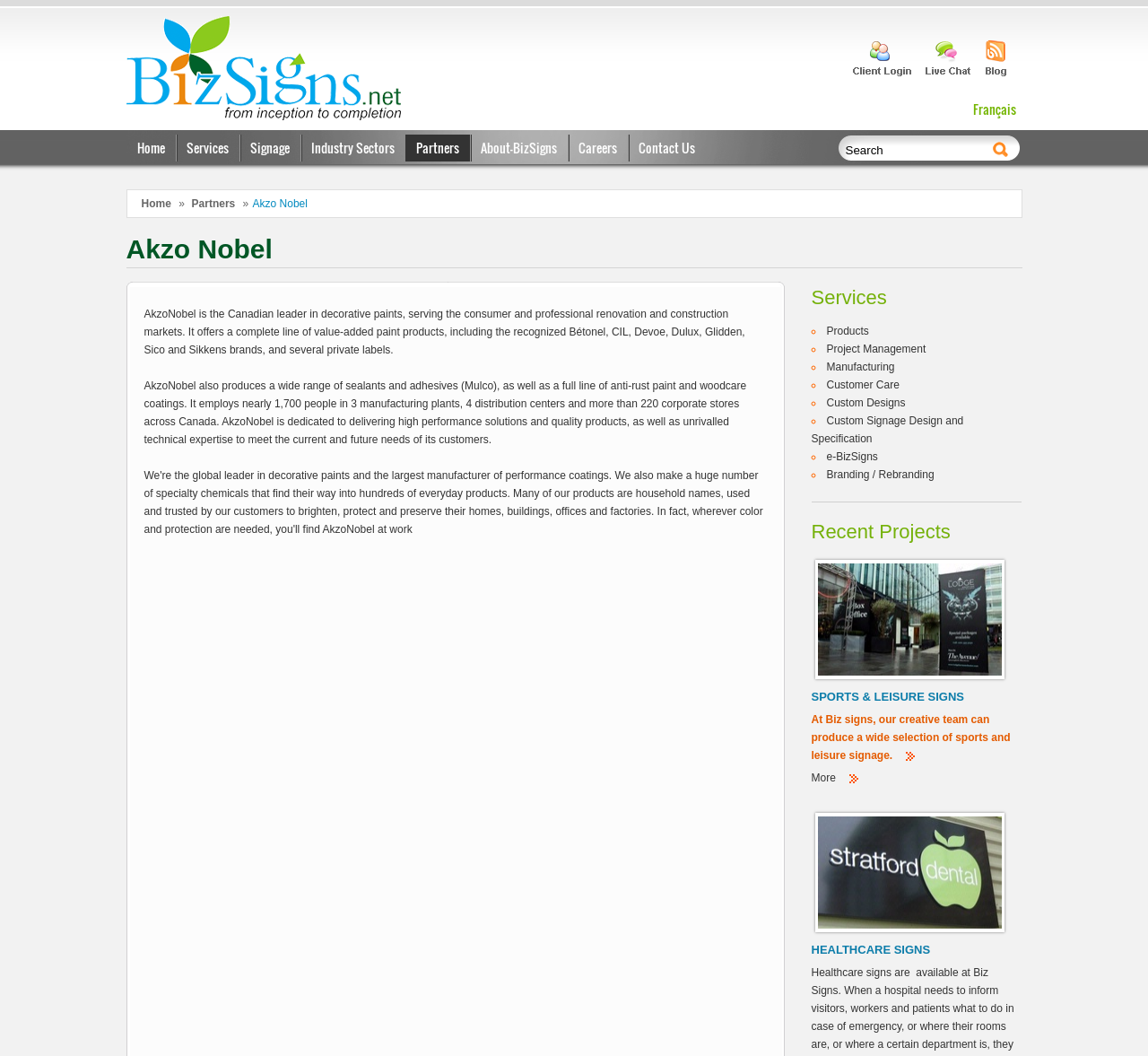Locate the bounding box coordinates of the element that needs to be clicked to carry out the instruction: "Read about Services". The coordinates should be given as four float numbers ranging from 0 to 1, i.e., [left, top, right, bottom].

[0.707, 0.267, 0.889, 0.305]